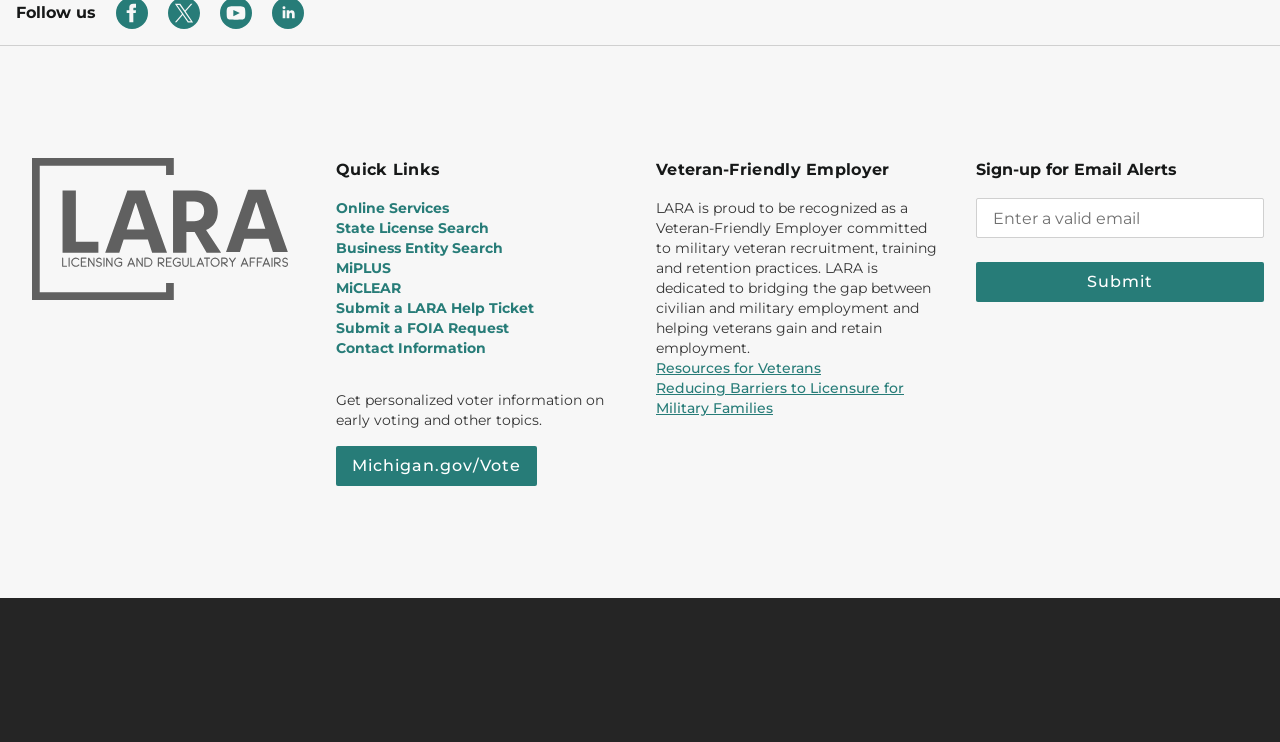Determine the bounding box coordinates for the area that should be clicked to carry out the following instruction: "Follow us on social media".

[0.012, 0.004, 0.075, 0.03]